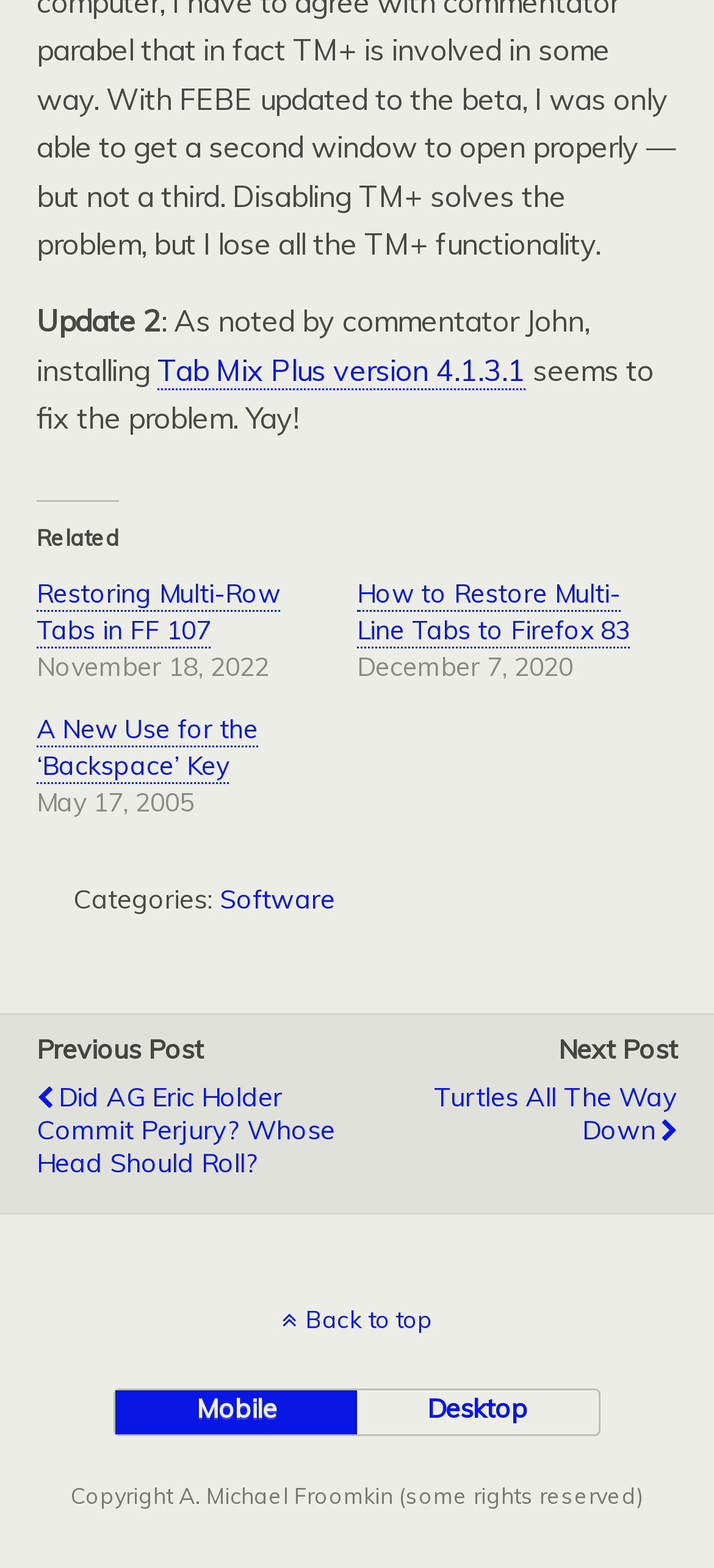Find the bounding box of the UI element described as: "Back to top". The bounding box coordinates should be given as four float values between 0 and 1, i.e., [left, top, right, bottom].

[0.0, 0.832, 1.0, 0.851]